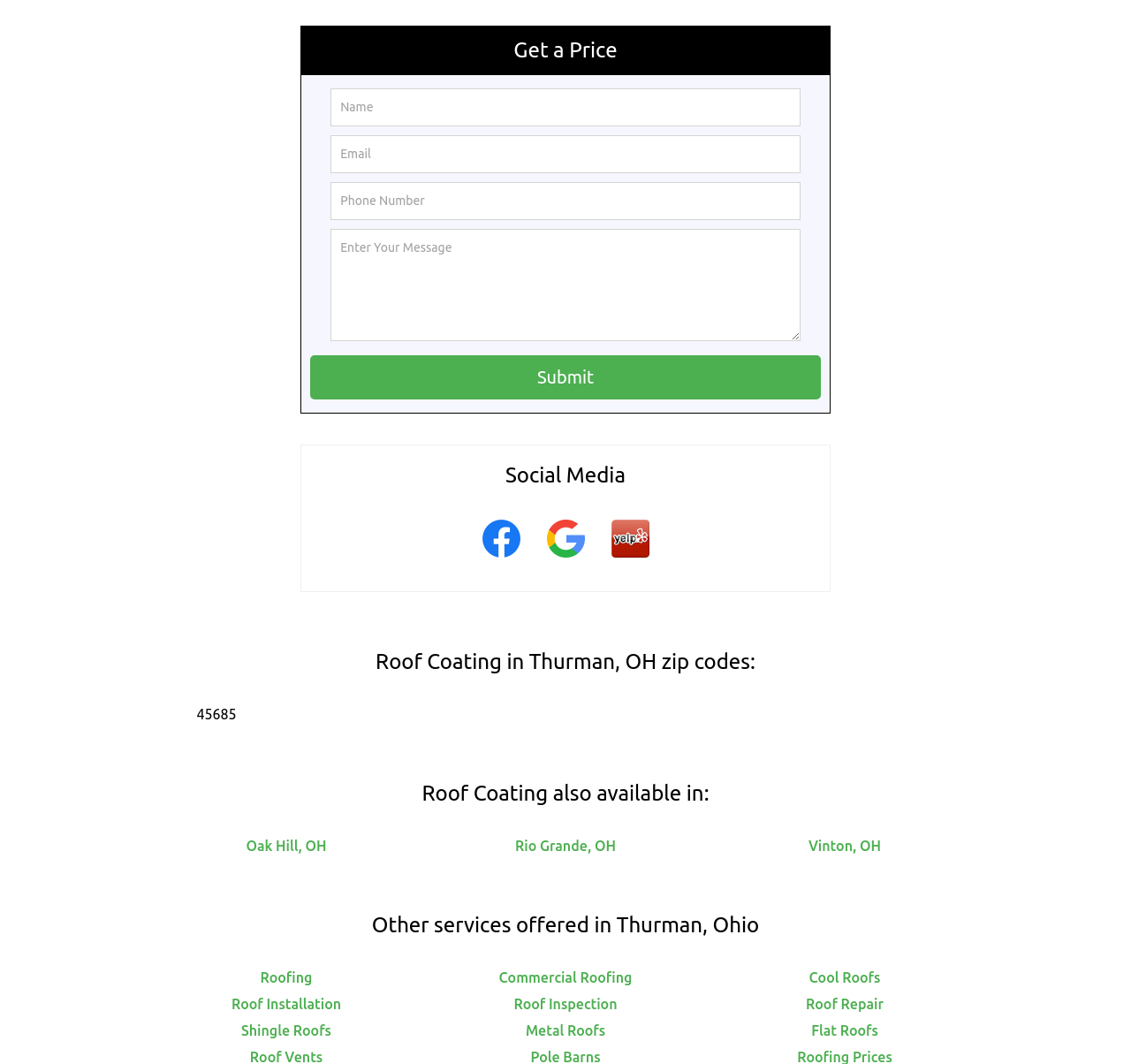Based on the element description "name="message" placeholder="Enter Your Message"", predict the bounding box coordinates of the UI element.

[0.292, 0.215, 0.708, 0.32]